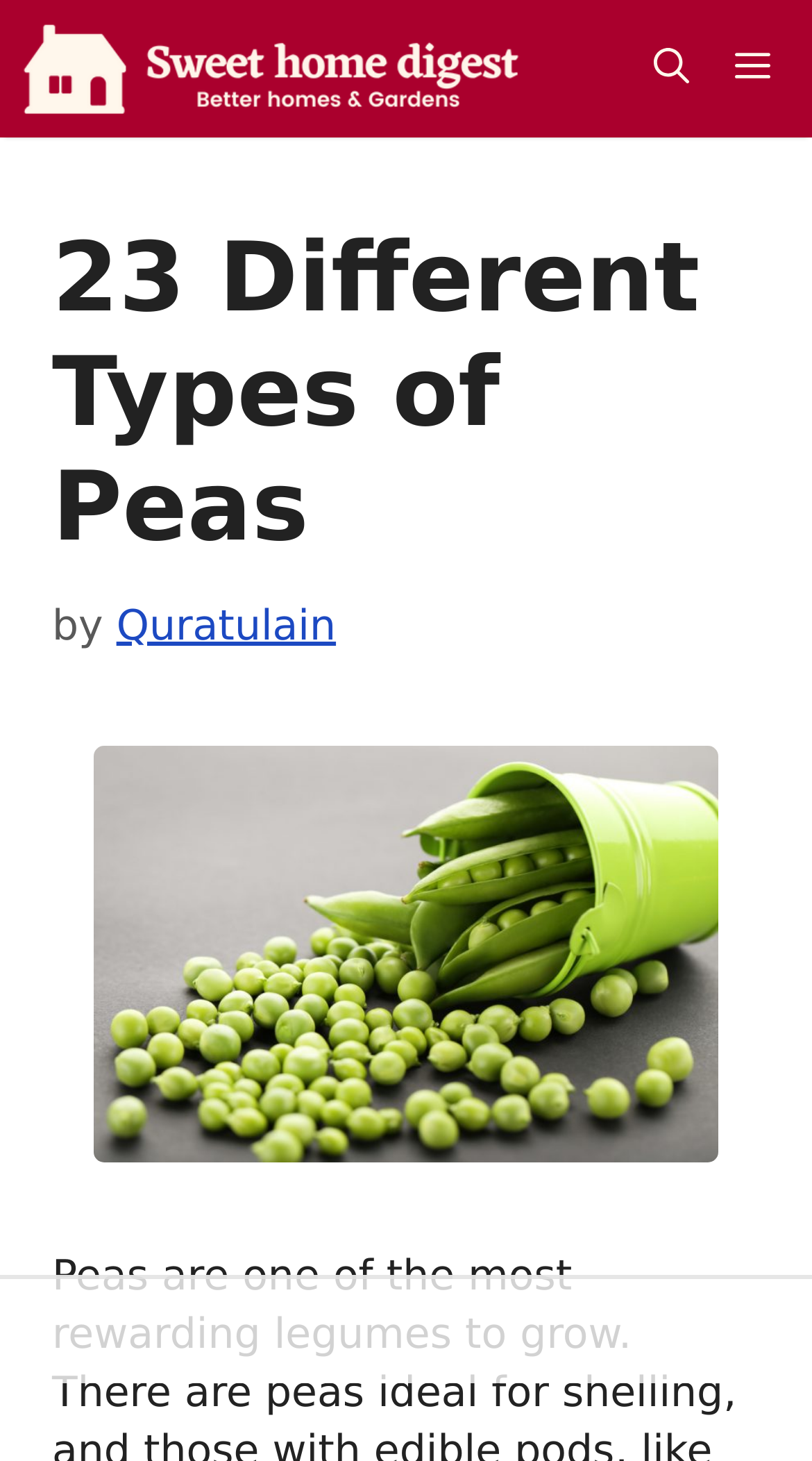Answer this question using a single word or a brief phrase:
What is the primary function of the button at the top right?

Menu